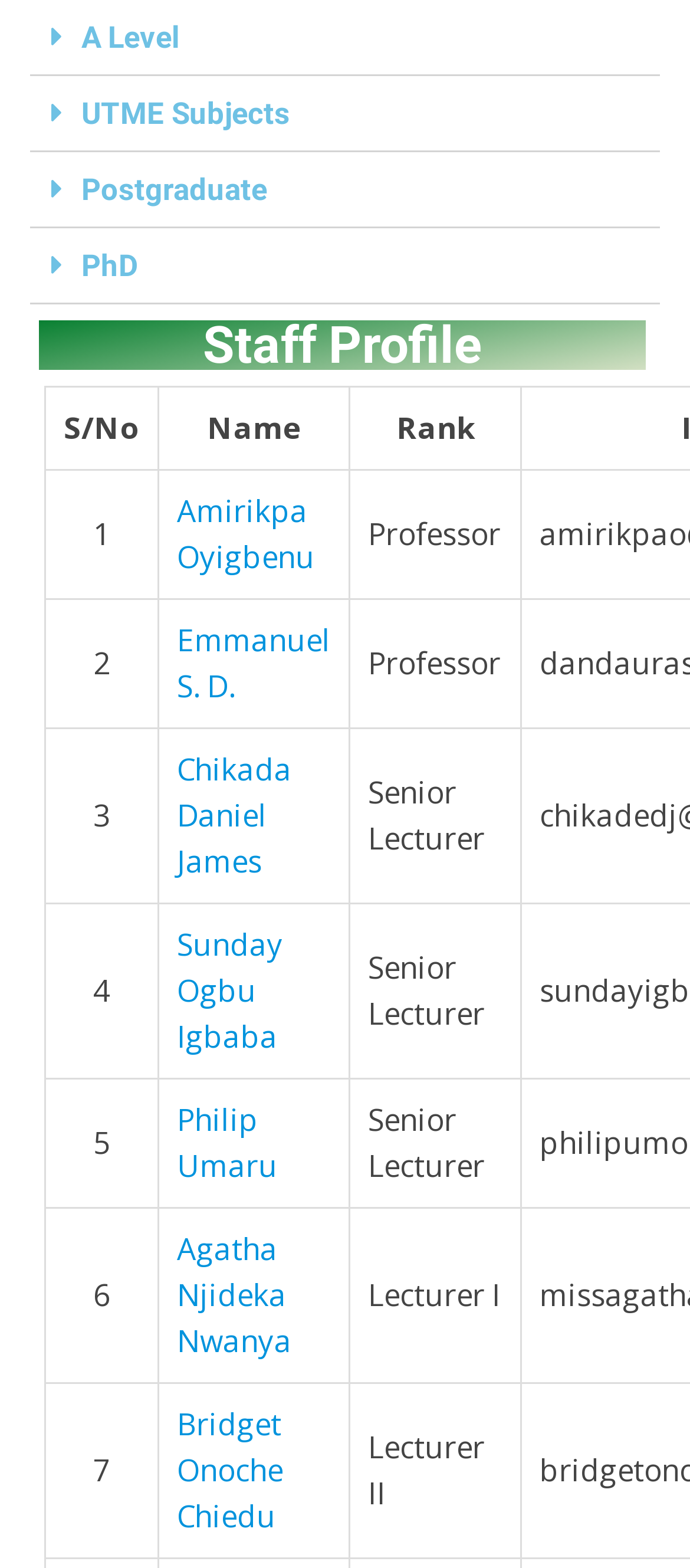Provide a single word or phrase answer to the question: 
How many staff profiles are listed?

7